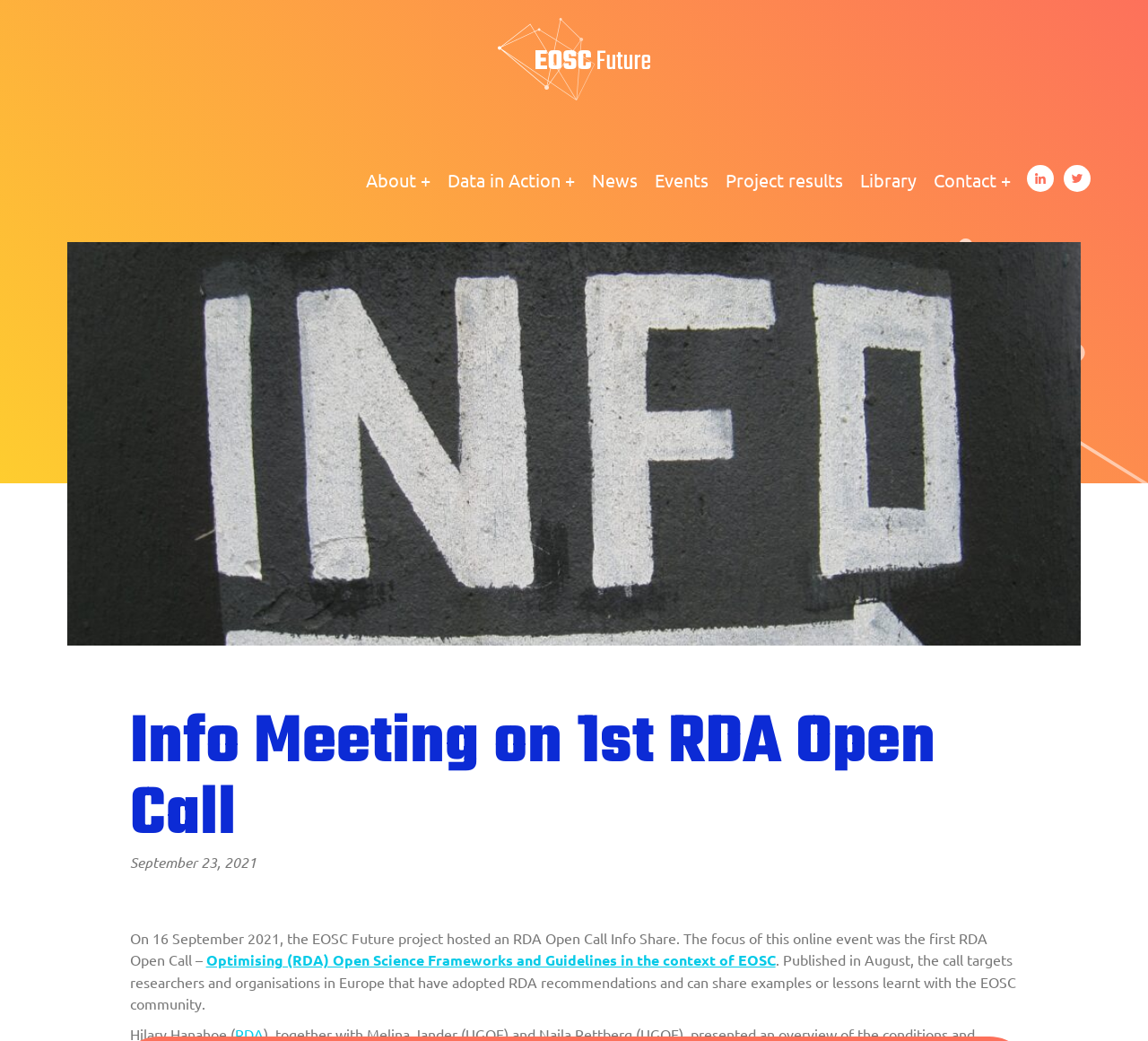Please find the bounding box coordinates of the element that you should click to achieve the following instruction: "Visit EOSC Future homepage". The coordinates should be presented as four float numbers between 0 and 1: [left, top, right, bottom].

[0.434, 0.0, 0.566, 0.101]